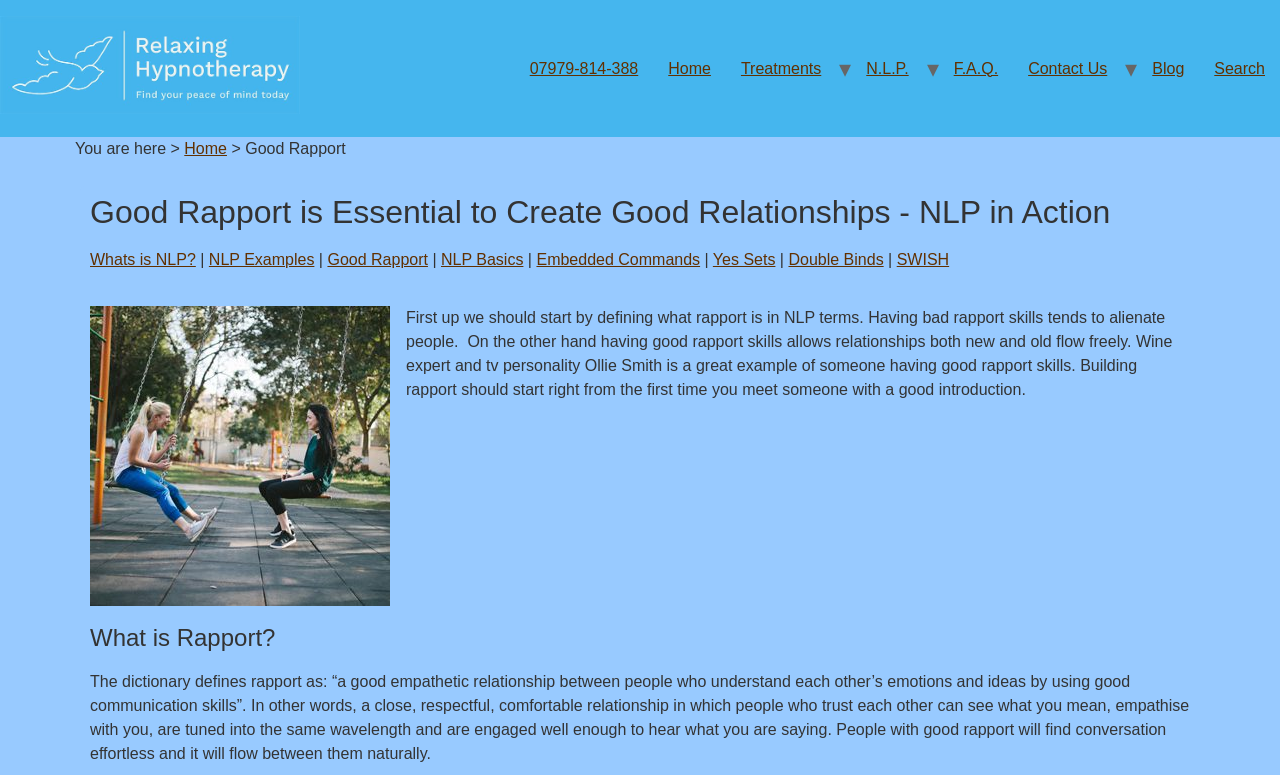Please locate the clickable area by providing the bounding box coordinates to follow this instruction: "Click the 'Good Rapport' link".

[0.256, 0.323, 0.334, 0.345]